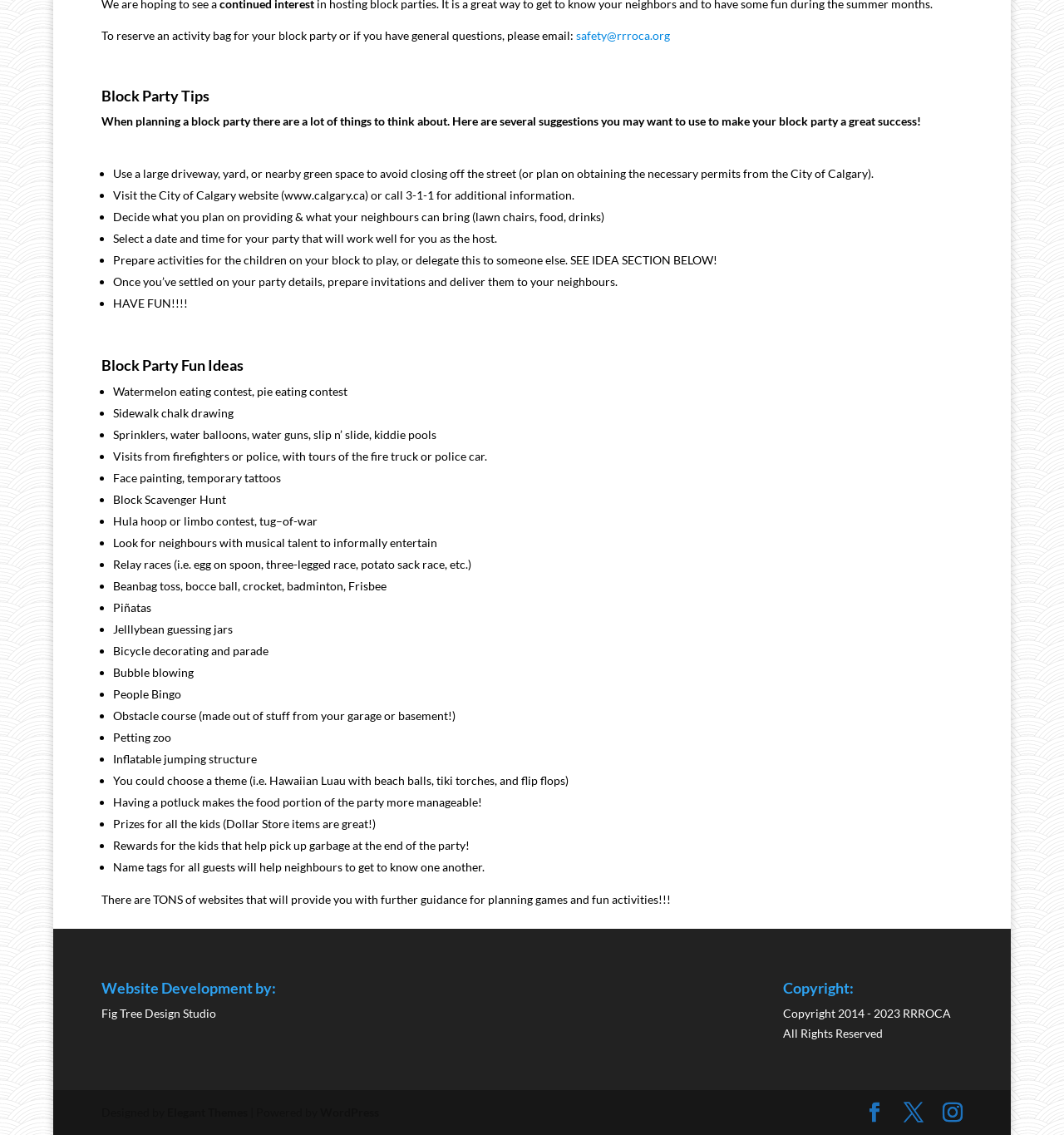Please determine the bounding box coordinates for the element that should be clicked to follow these instructions: "visit www.calgary.ca".

[0.267, 0.166, 0.343, 0.178]